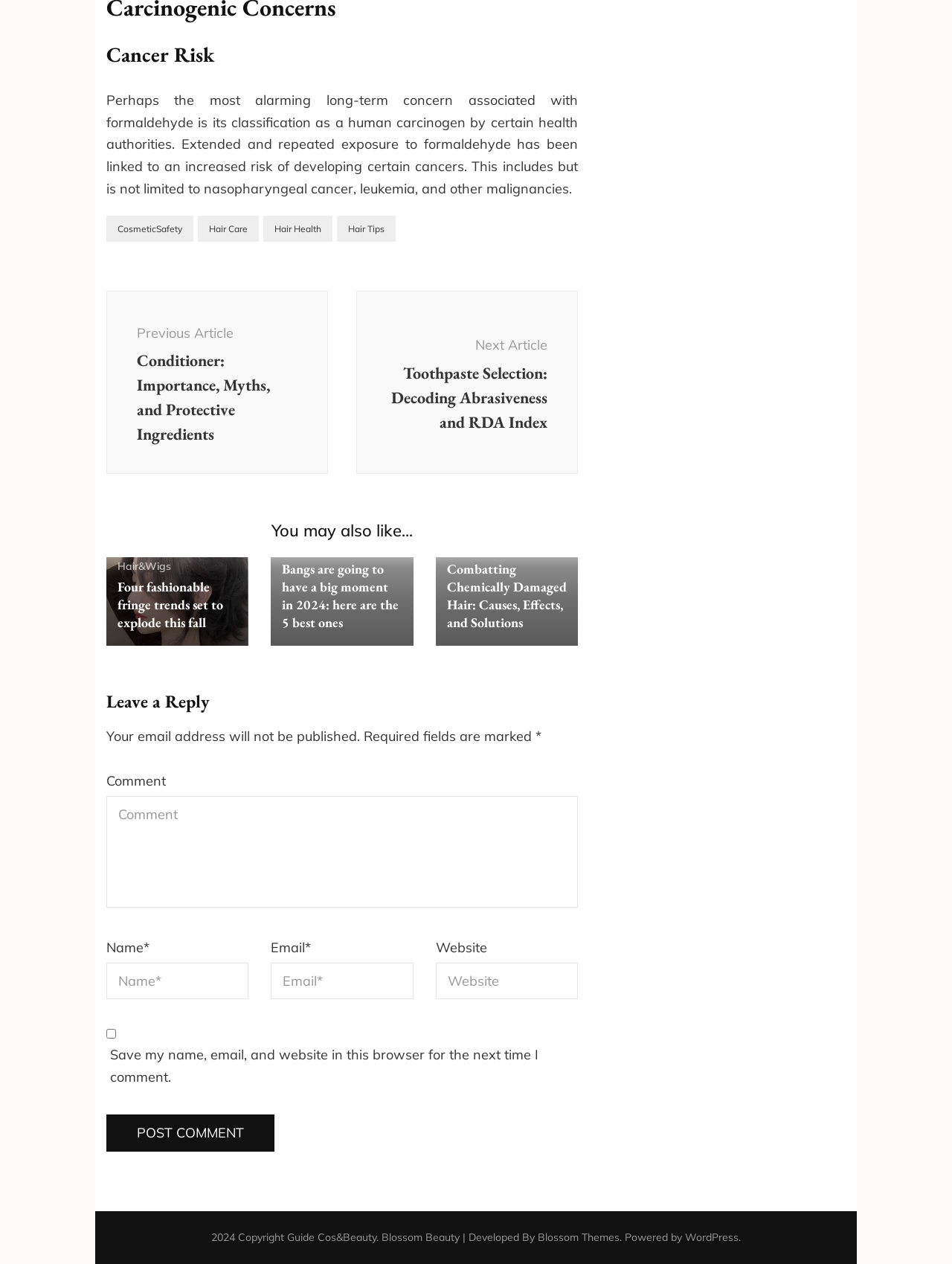Give a one-word or short-phrase answer to the following question: 
What is the main topic of the webpage?

Cancer Risk